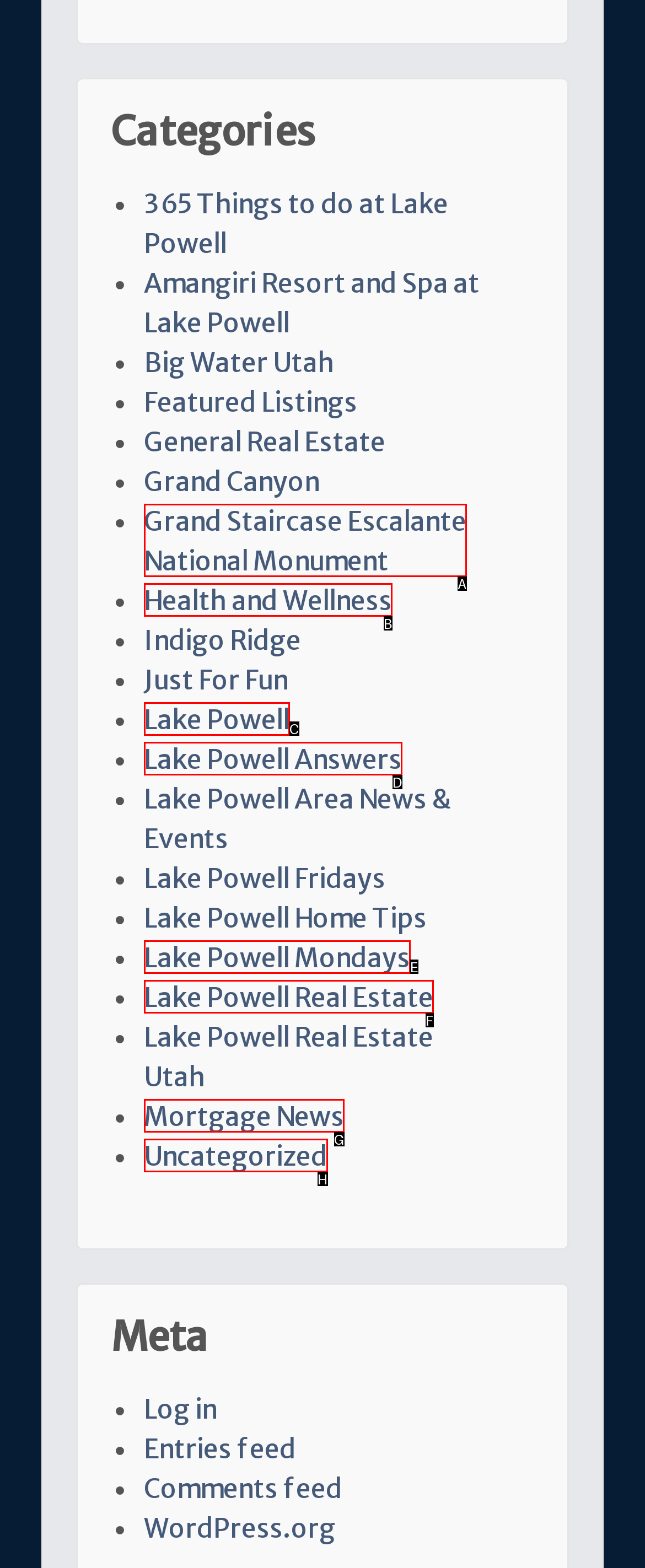Based on the provided element description: Grand Staircase Escalante National Monument, identify the best matching HTML element. Respond with the corresponding letter from the options shown.

A